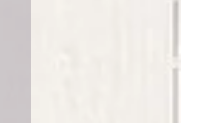Summarize the image with a detailed description that highlights all prominent details.

The image featured is part of the section titled "Featured Posts" on the webpage. It highlights an article centered on the theme of summer reading, specifically the "Light As Spring Top 5 Of New April Books." This image visually represents the title and theme of the article, which likely showcases five recommended books perfect for enjoying during the summer months. The layout indicates its placement alongside other engaging content aimed at literature enthusiasts, particularly those seeking fresh reading material to enrich their summer experience.